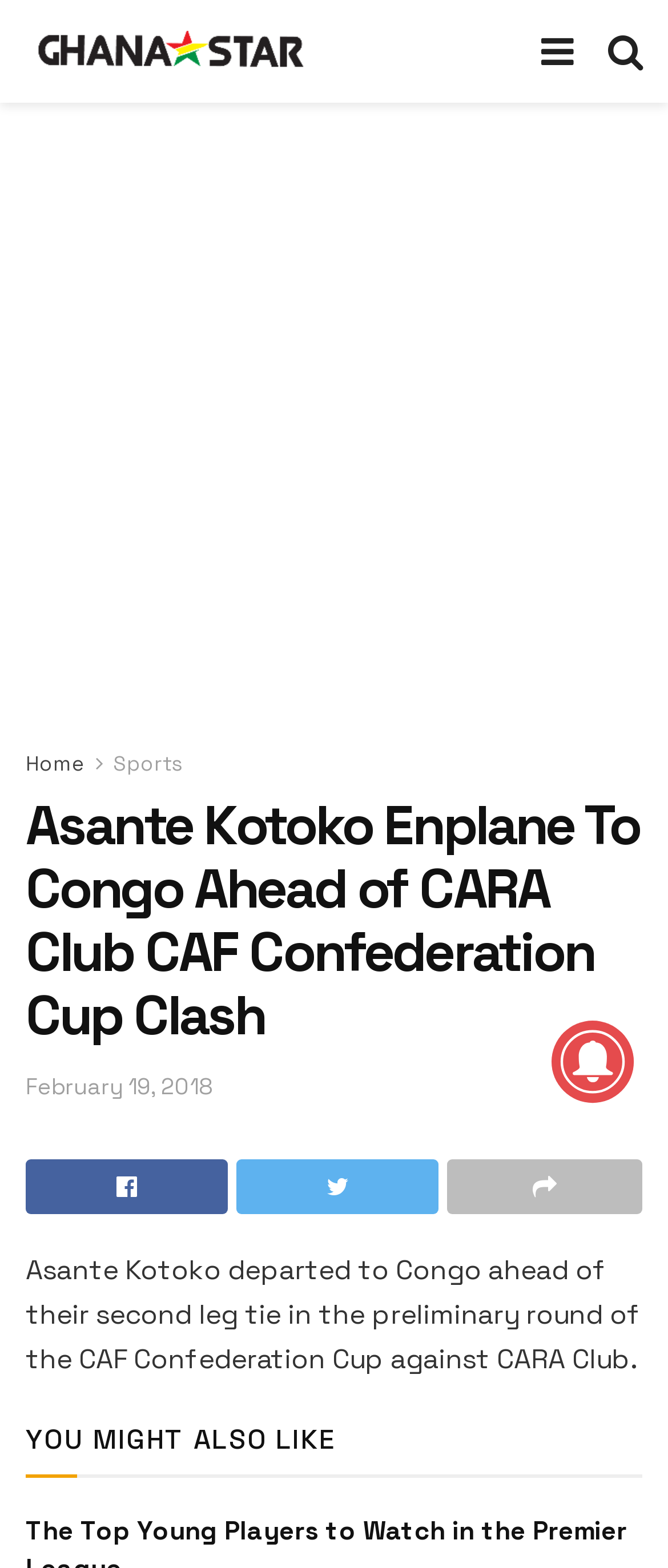What is the category of the article?
Please provide a single word or phrase as the answer based on the screenshot.

Sports